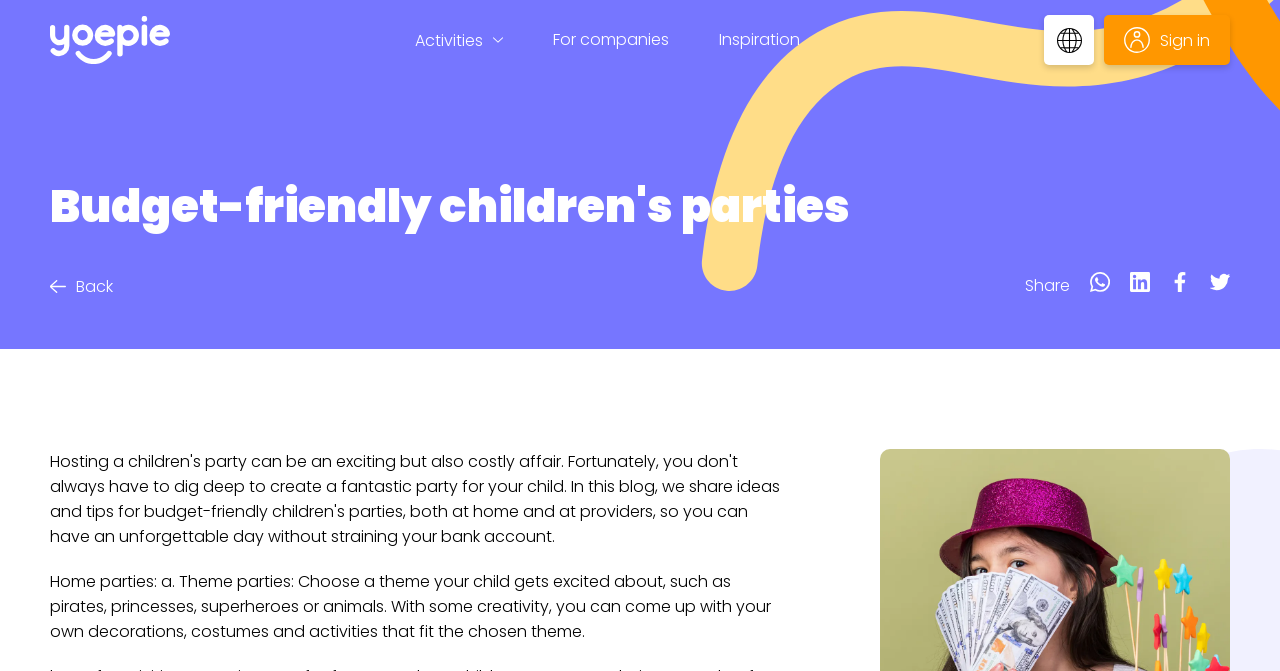What type of party is being discussed in the main content?
From the image, respond with a single word or phrase.

Home party